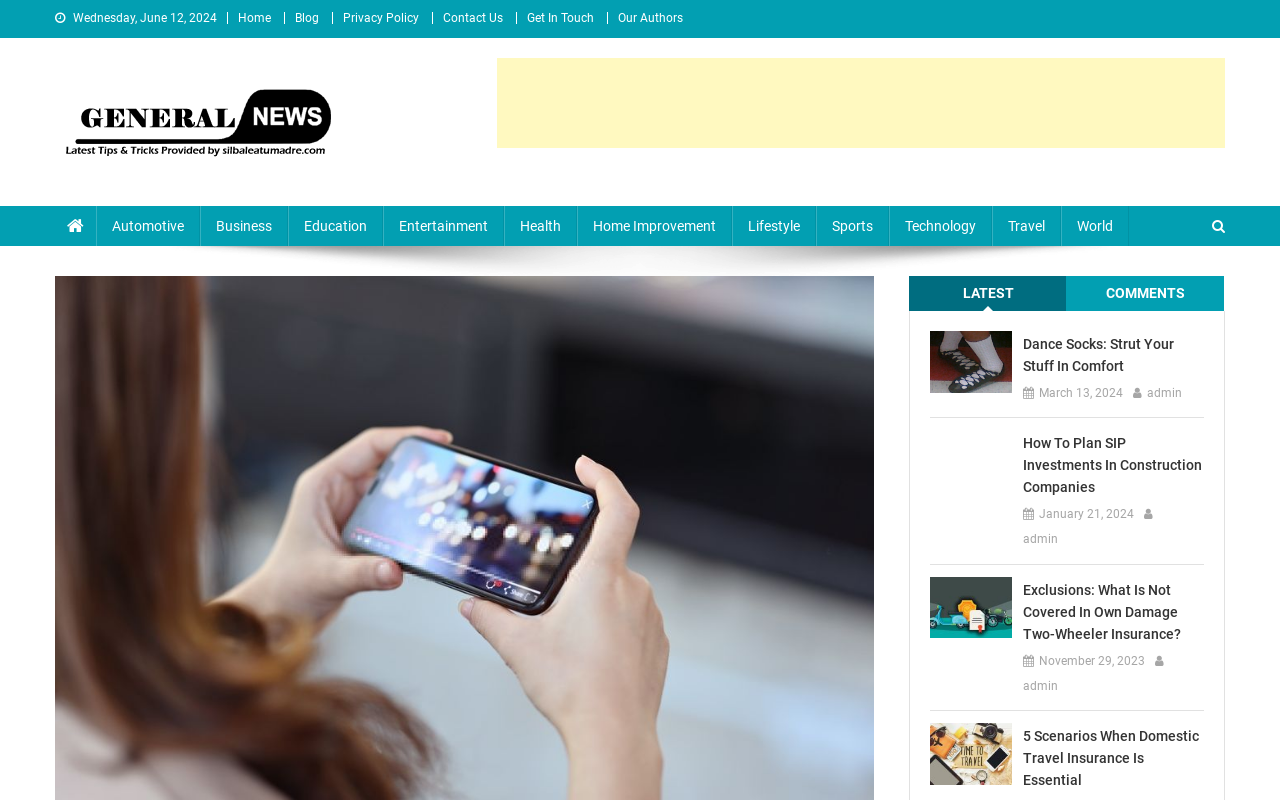Determine the bounding box coordinates of the clickable element to complete this instruction: "Select the 'COMMENTS' tab". Provide the coordinates in the format of four float numbers between 0 and 1, [left, top, right, bottom].

[0.833, 0.345, 0.956, 0.389]